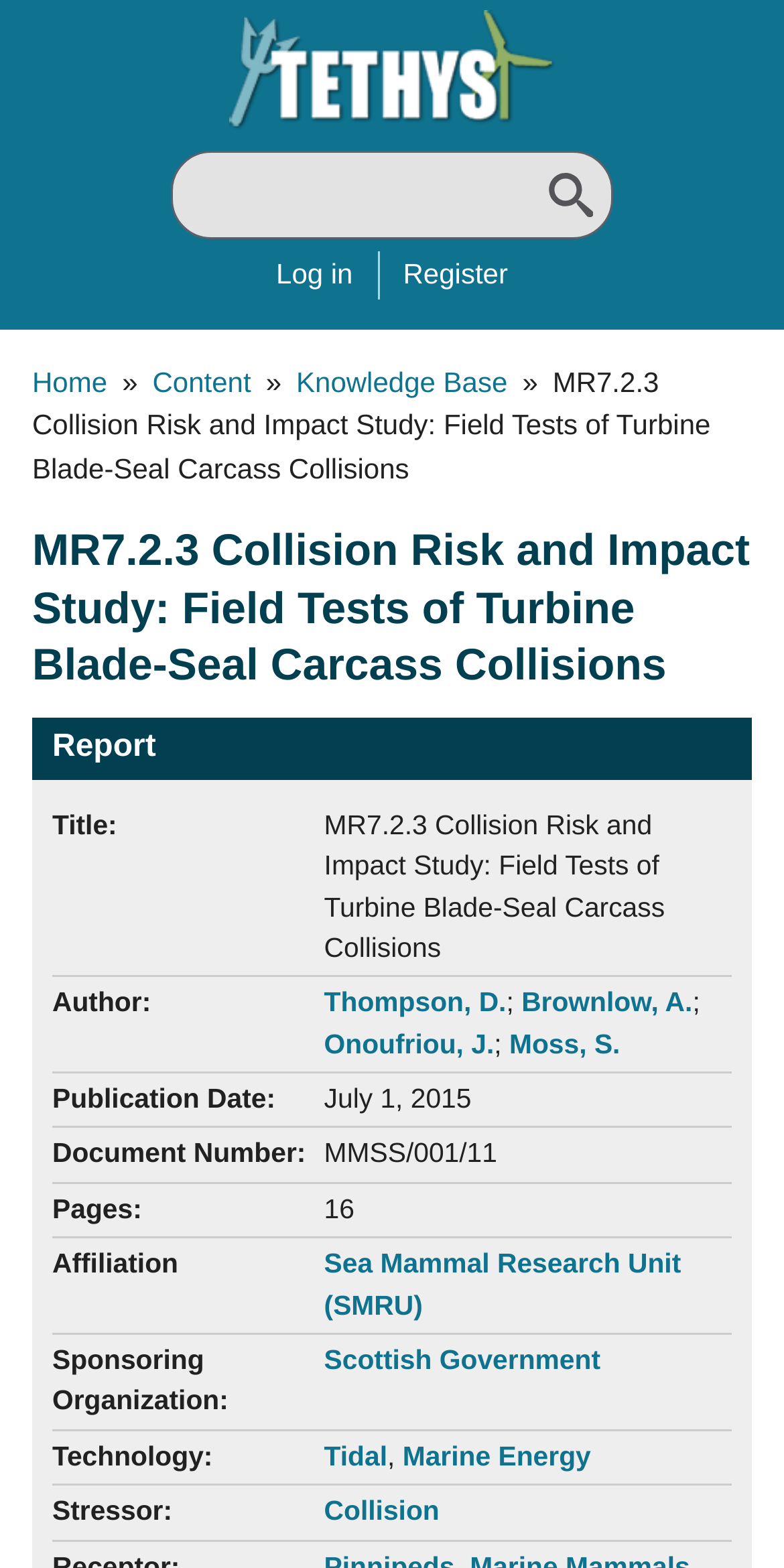Identify the bounding box coordinates of the specific part of the webpage to click to complete this instruction: "View the report".

[0.041, 0.458, 0.959, 0.497]